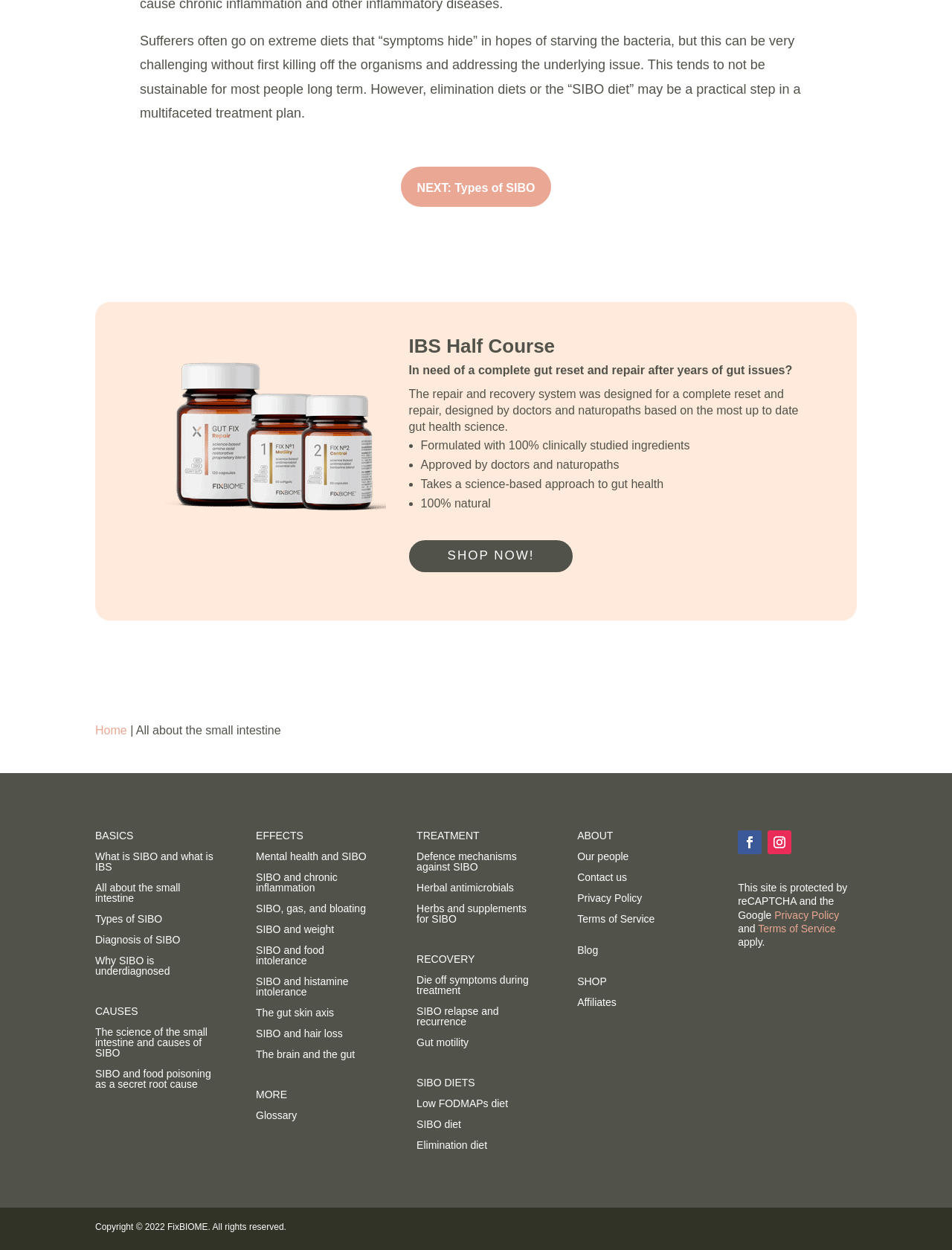Please identify the bounding box coordinates of the element's region that I should click in order to complete the following instruction: "Click on the 'Home' link in the breadcrumbs". The bounding box coordinates consist of four float numbers between 0 and 1, i.e., [left, top, right, bottom].

[0.1, 0.579, 0.133, 0.589]